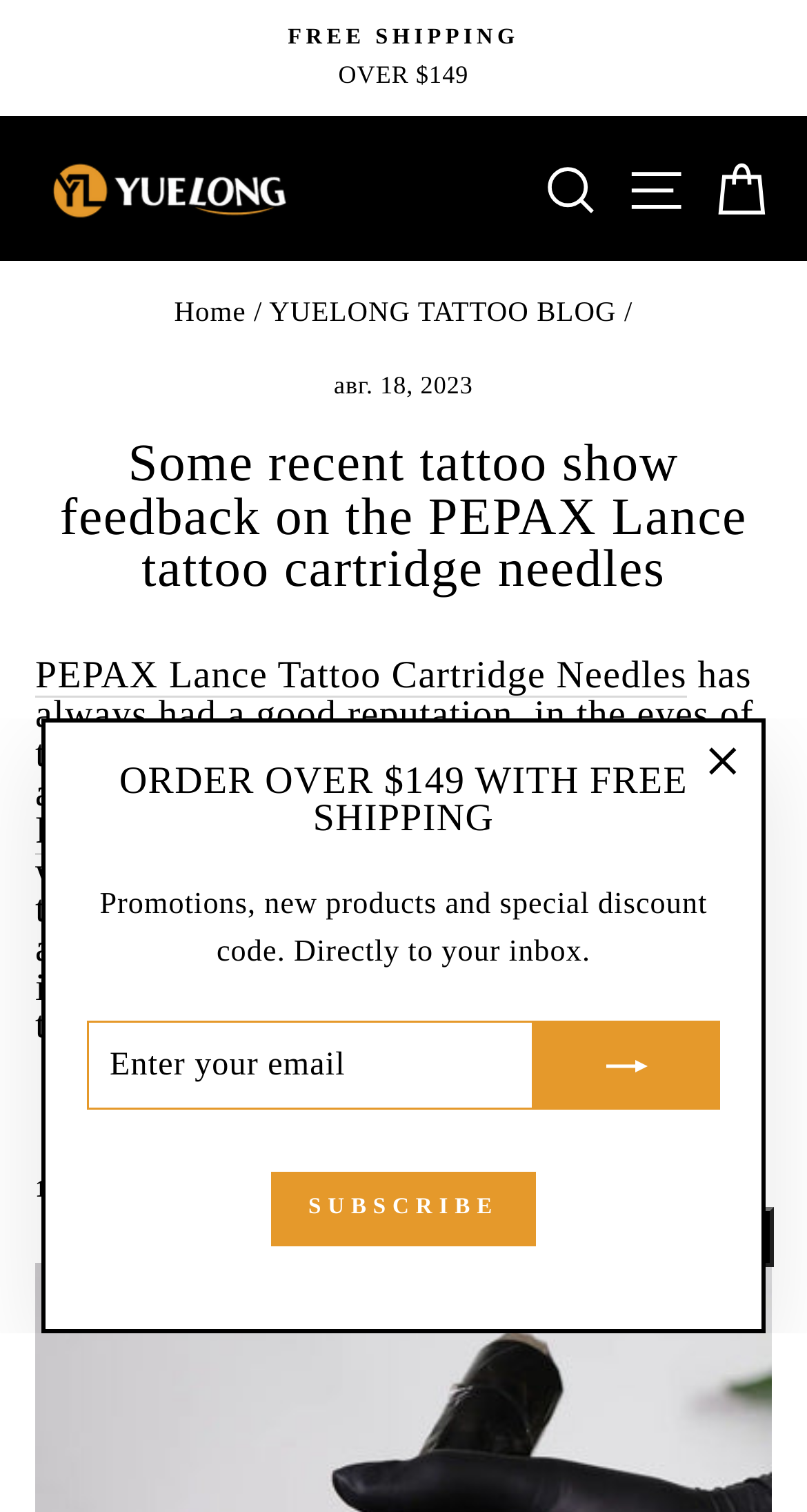What is the name of the online store?
Could you please answer the question thoroughly and with as much detail as possible?

I found the answer by looking at the link that says 'YUELONG TATTOO' and is likely the name of the online store.